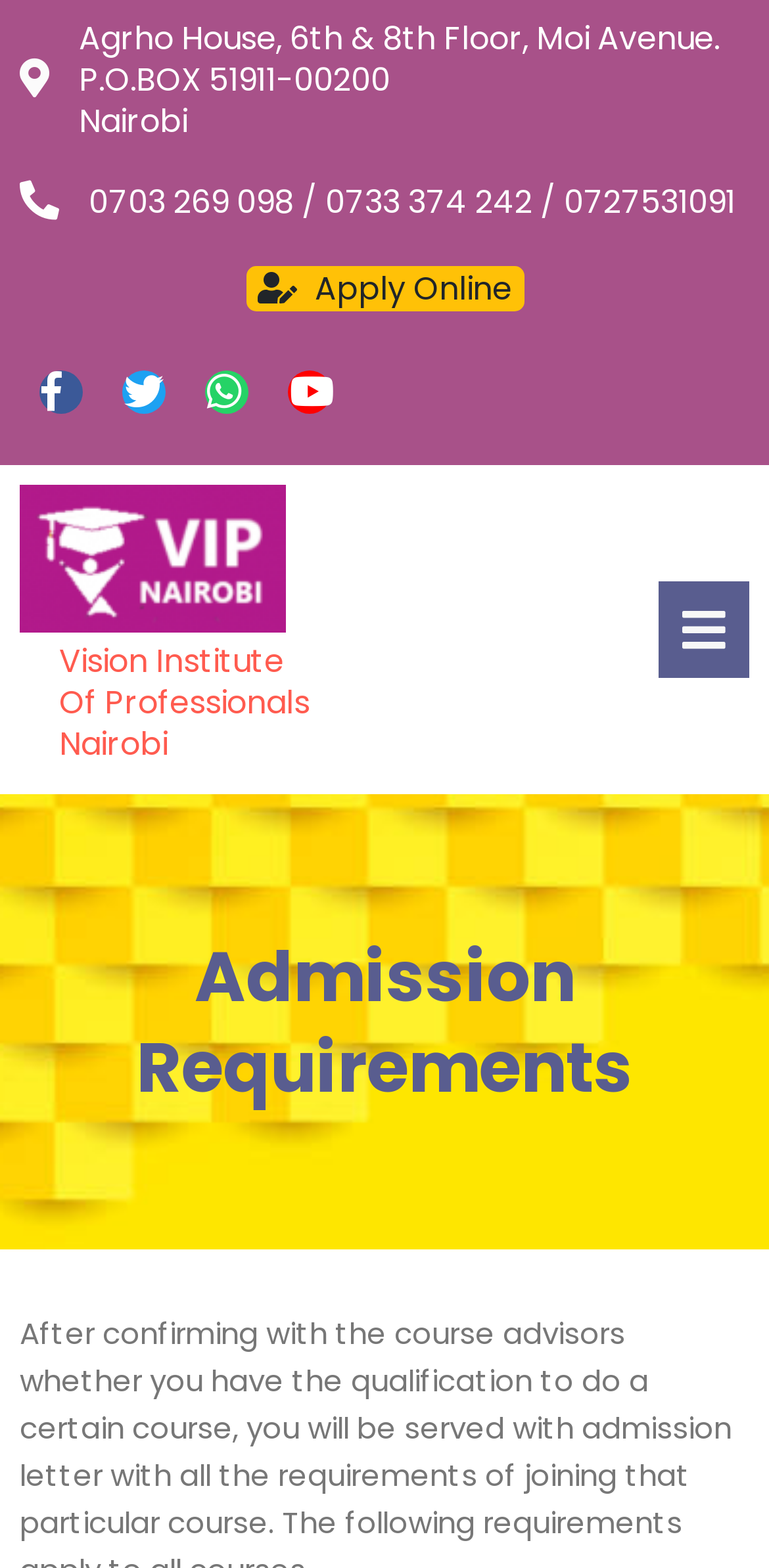What is the name of the institute?
Use the image to answer the question with a single word or phrase.

Vision Institute Of Professionals Nairobi